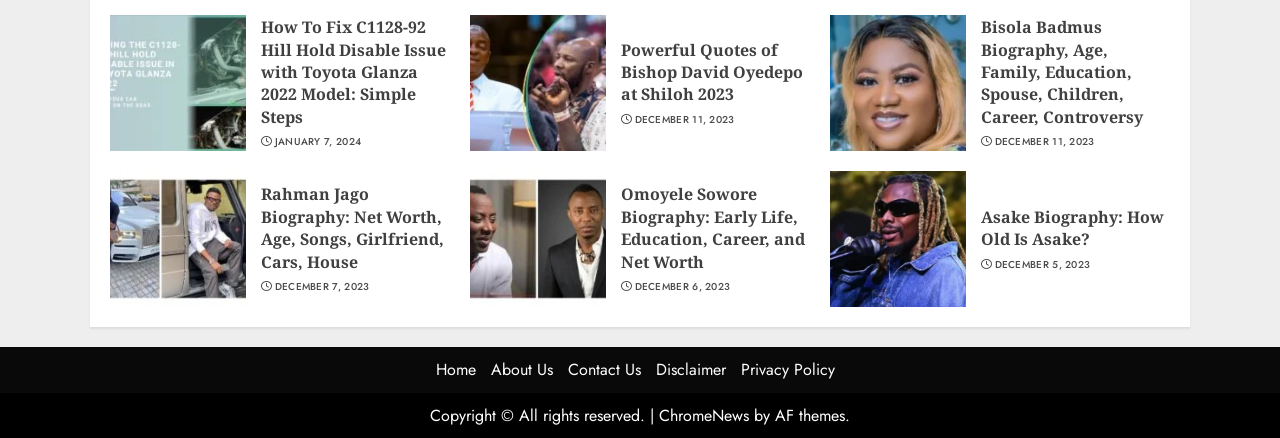Respond with a single word or phrase to the following question:
What is the title of the first article?

How To Fix C1128-92 Hill Hold Disable Issue with Toyota Glanza 2022 Model